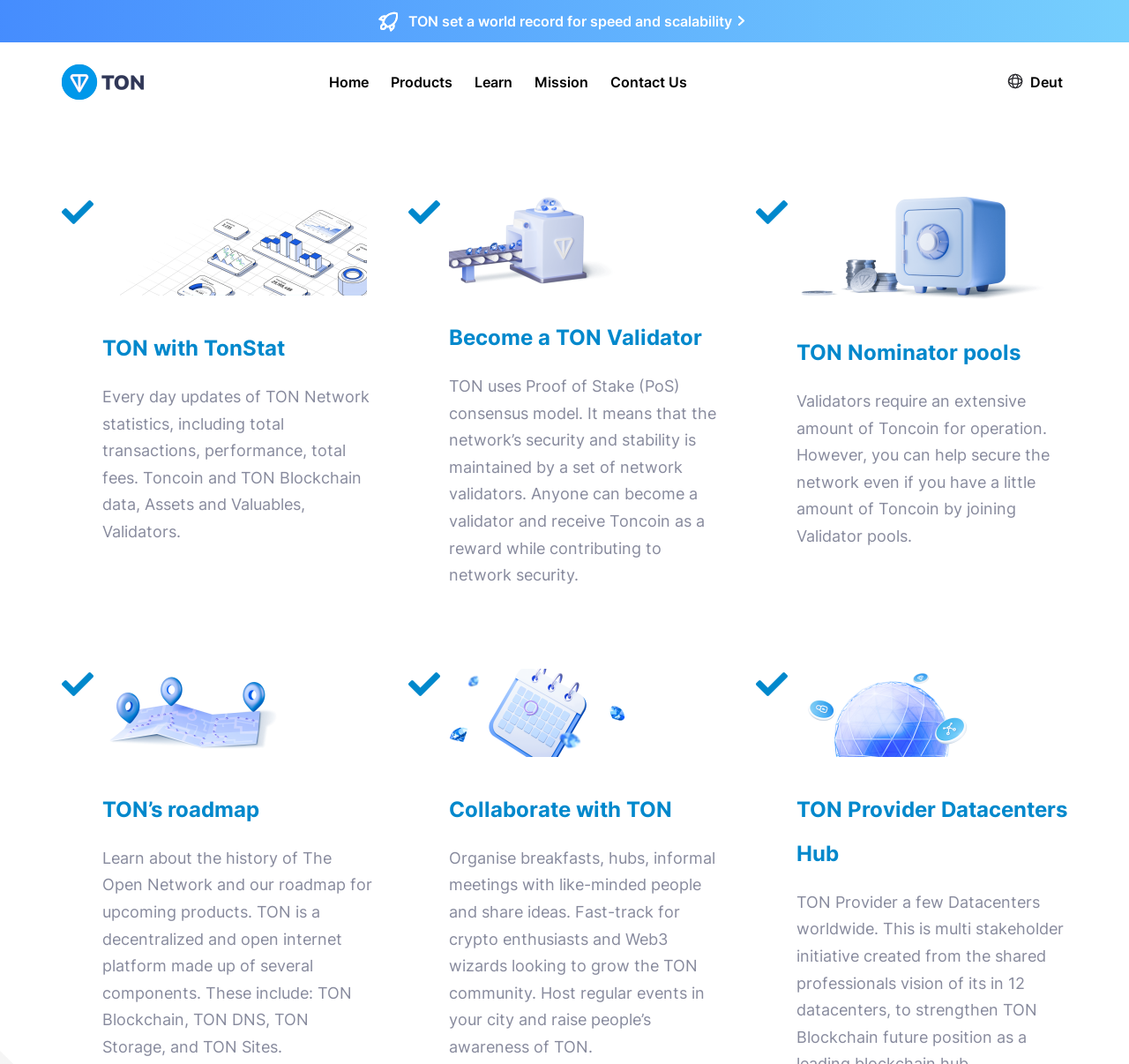From the webpage screenshot, identify the region described by Our Woodville at Adelaide Oval. Provide the bounding box coordinates as (top-left x, top-left y, bottom-right x, bottom-right y), with each value being a floating point number between 0 and 1.

None